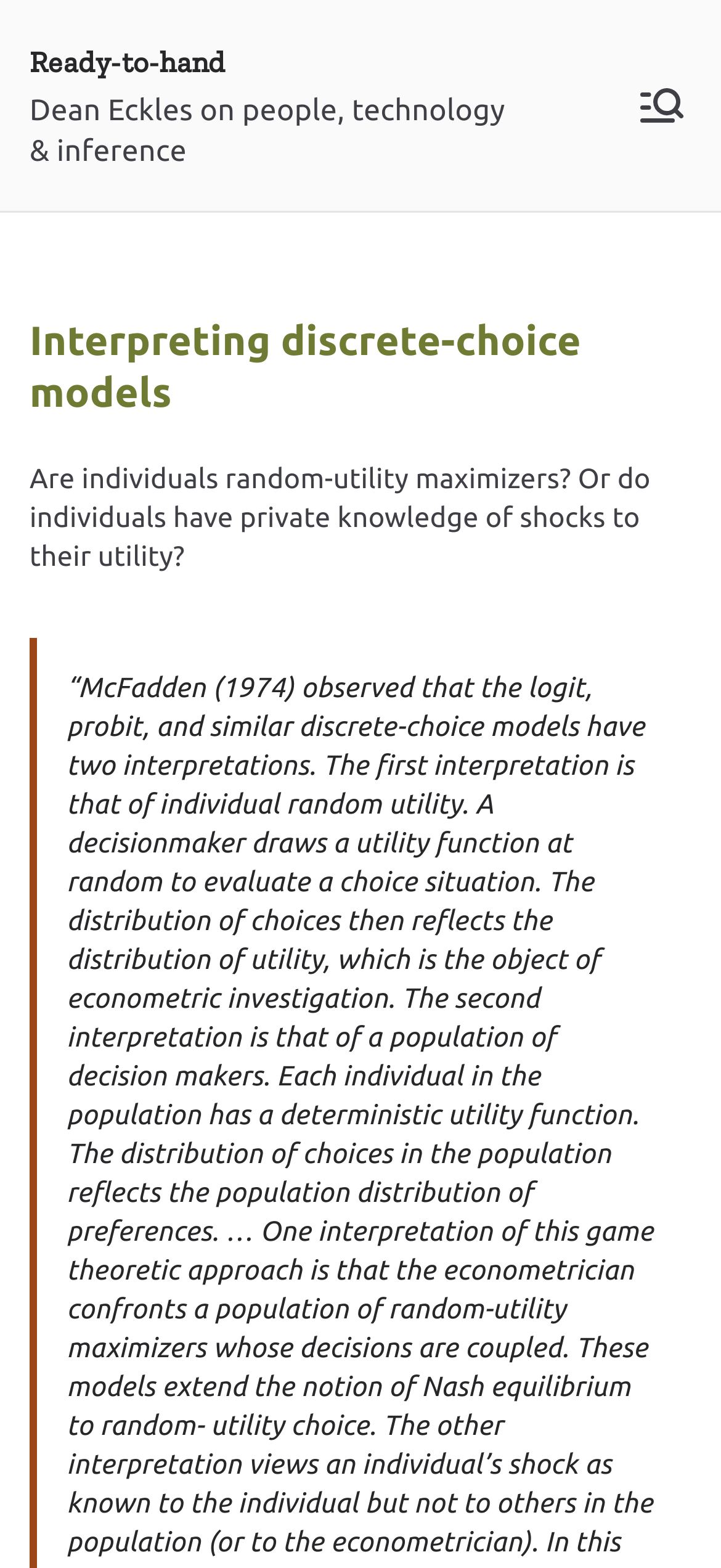Offer a meticulous description of the webpage's structure and content.

The webpage is titled "Interpreting discrete-choice models – Ready-to-hand" and has a prominent link with the same text "Ready-to-hand" located at the top-left corner of the page. Below the title, there is a static text "Dean Eckles on people, technology & inference" that spans across most of the page width.

On the top-right corner, there is a button labeled "Primary Menu" with an accompanying image. Below the button, there is a header section that takes up a significant portion of the page width. The header section contains a heading "Interpreting discrete-choice models" and a static text that discusses the concept of random-utility maximizers and private knowledge of shocks to their utility.

There are no other notable UI elements or images on the page besides the ones mentioned above. The overall content of the page appears to be focused on discussing discrete-choice models and their interpretations.